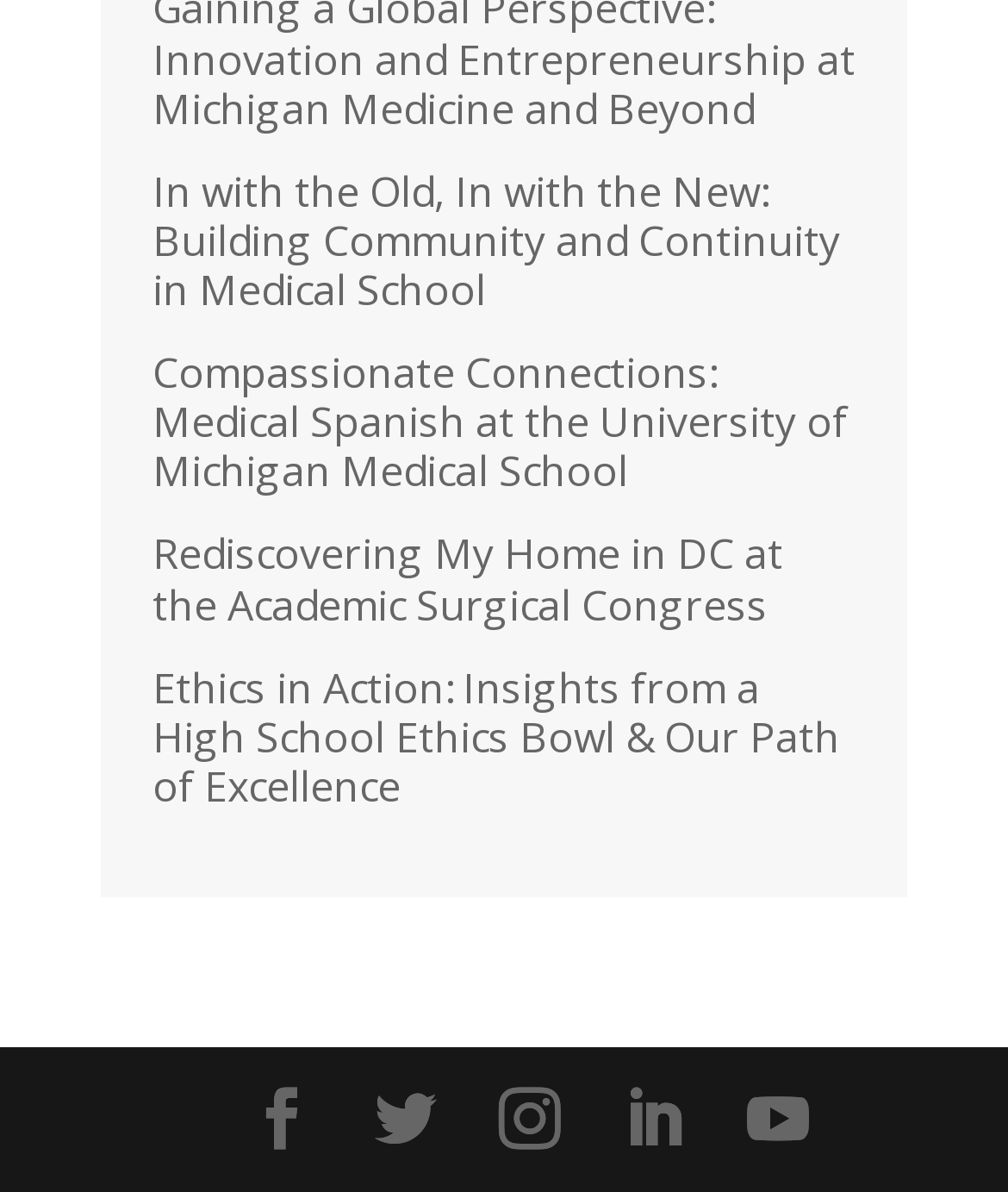Please identify the bounding box coordinates of the area that needs to be clicked to fulfill the following instruction: "Go to the next page."

[0.249, 0.911, 0.31, 0.97]